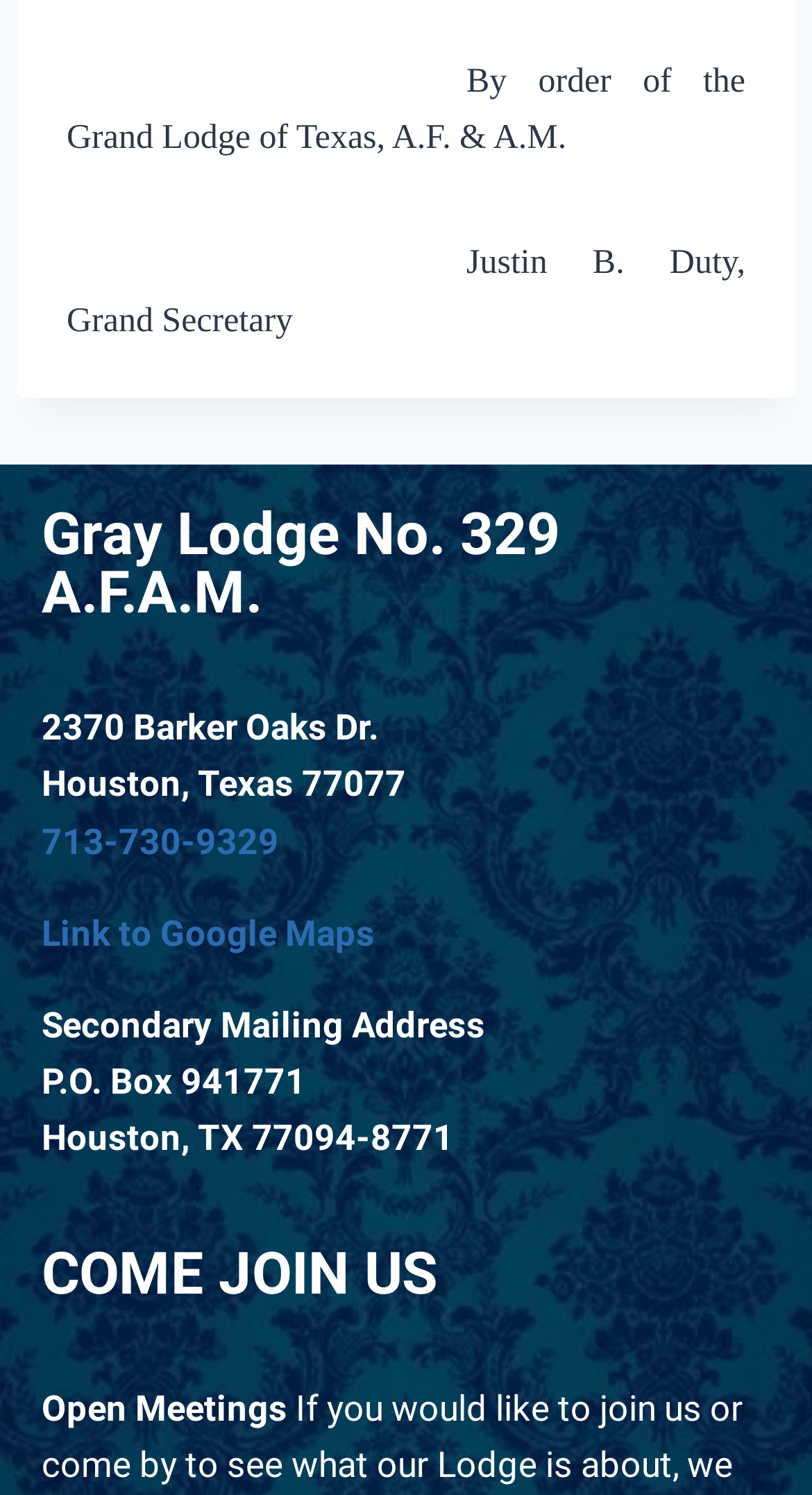By analyzing the image, answer the following question with a detailed response: What is the name of the lodge?

The name of the lodge can be found in the heading element with the text 'Gray Lodge No. 329 A.F.A.M.' which is located at the top of the webpage, indicating the identity of the lodge.